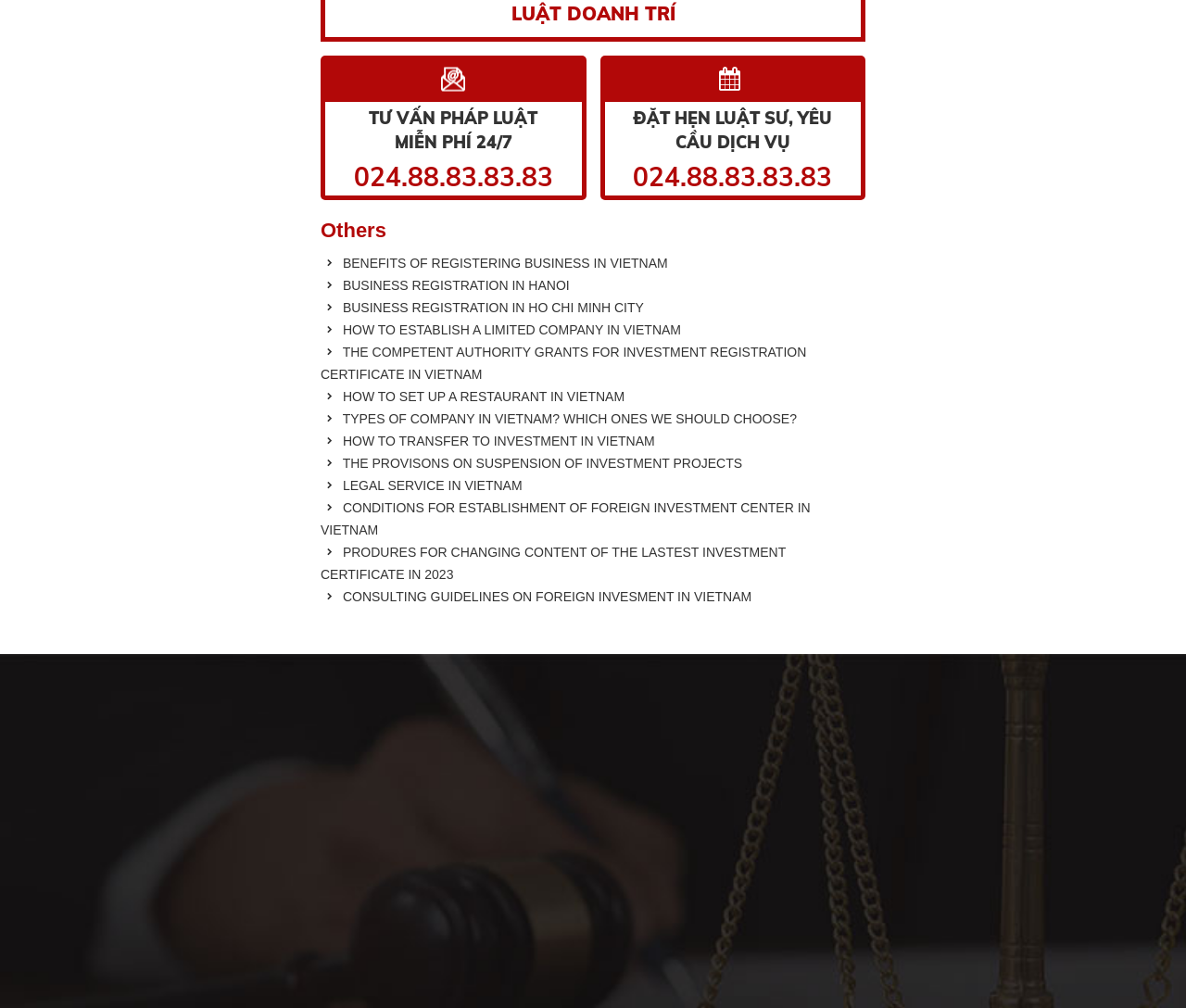What is the phone number for consultation?
Based on the visual information, provide a detailed and comprehensive answer.

The phone number for consultation can be found in two places on the webpage, both of which are link elements with the text '024.88.83.83.83'.